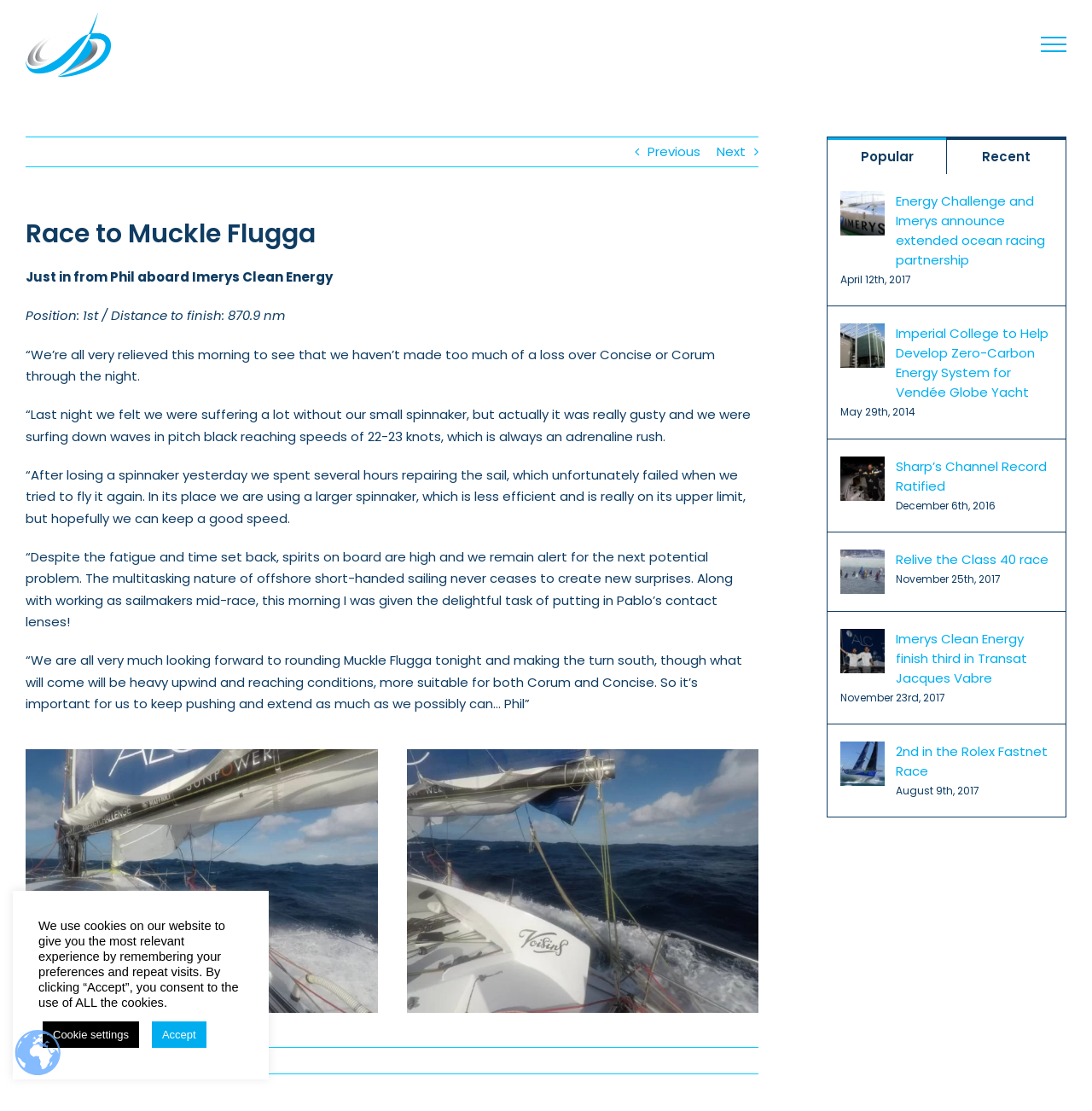What is the name of Phil's boat?
Using the image provided, answer with just one word or phrase.

Imerys Clean Energy